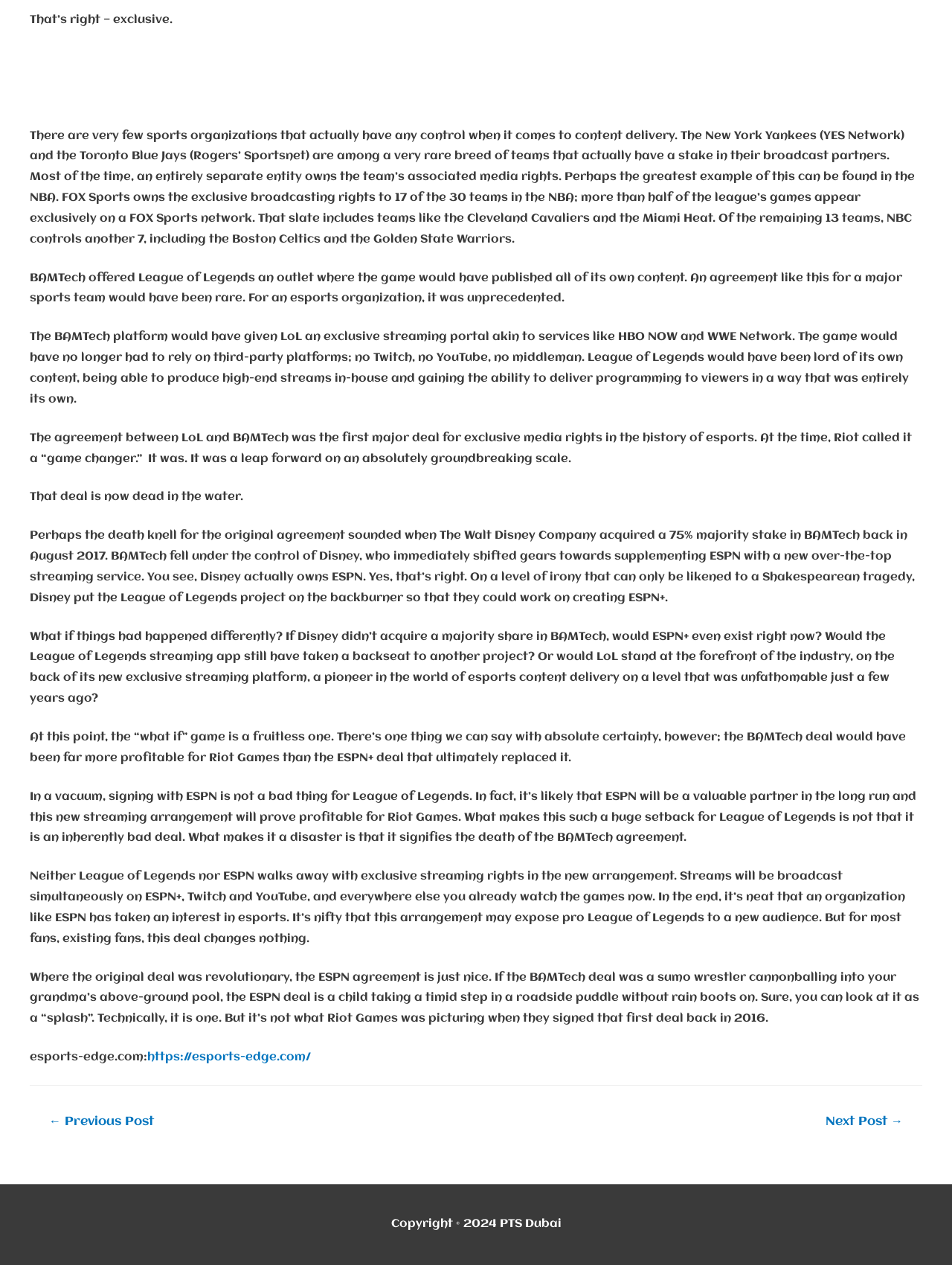Locate the bounding box of the UI element with the following description: "← Previous Post".

[0.033, 0.877, 0.18, 0.899]